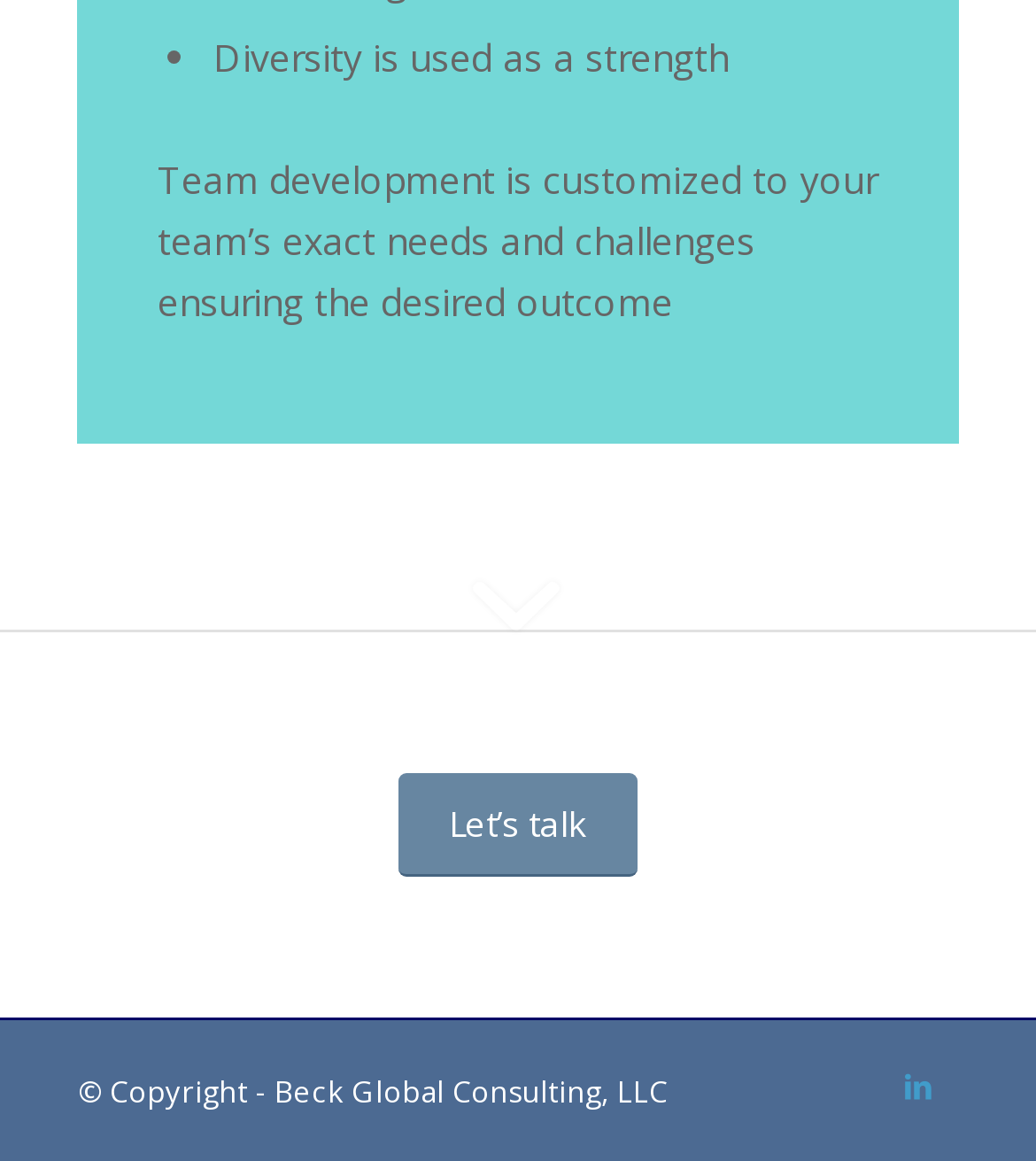Please respond in a single word or phrase: 
What is the purpose of the 'Let’s talk' link?

To initiate conversation